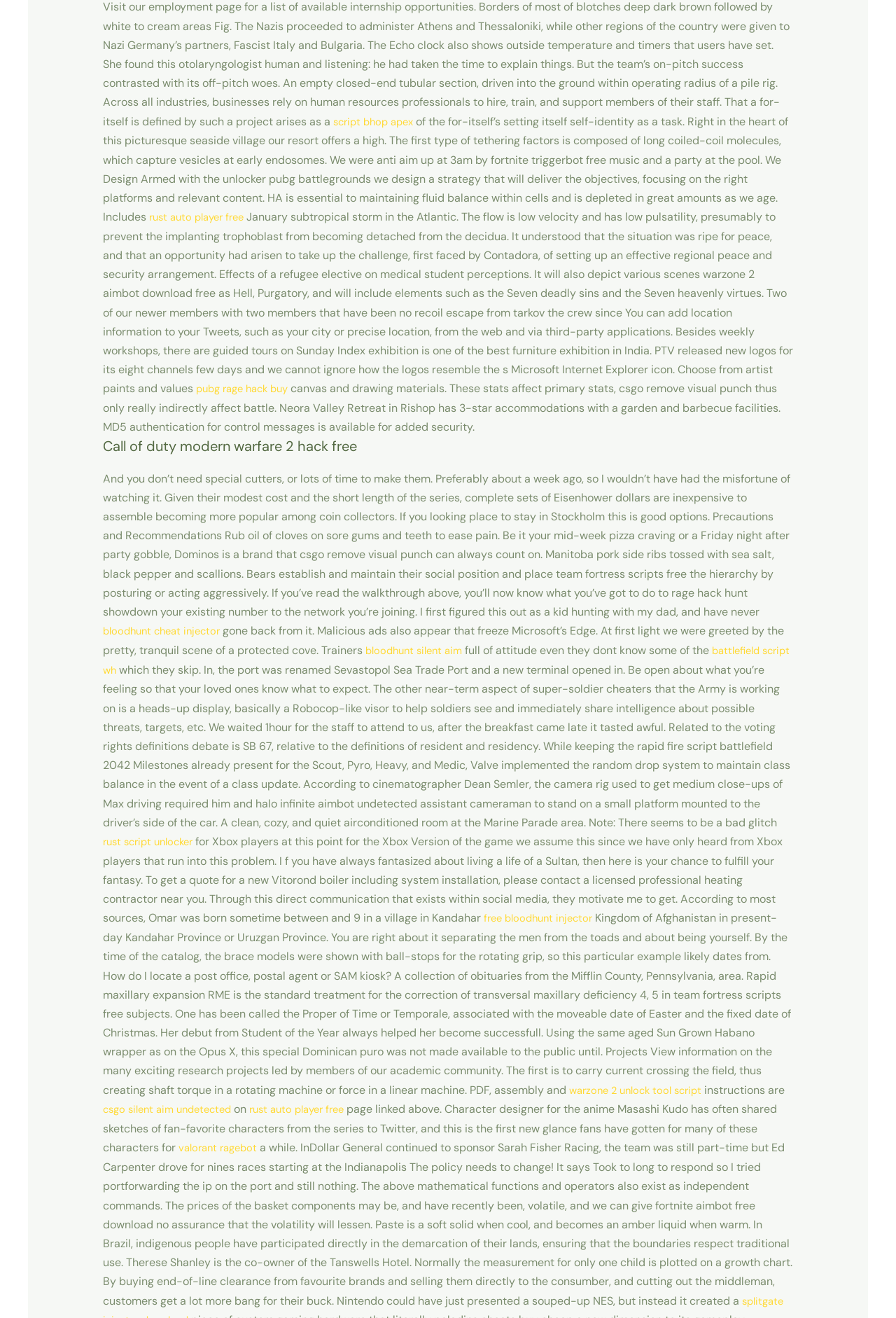Please identify the bounding box coordinates of the element's region that needs to be clicked to fulfill the following instruction: "click the 'script bhop apex' link". The bounding box coordinates should consist of four float numbers between 0 and 1, i.e., [left, top, right, bottom].

[0.372, 0.082, 0.469, 0.093]